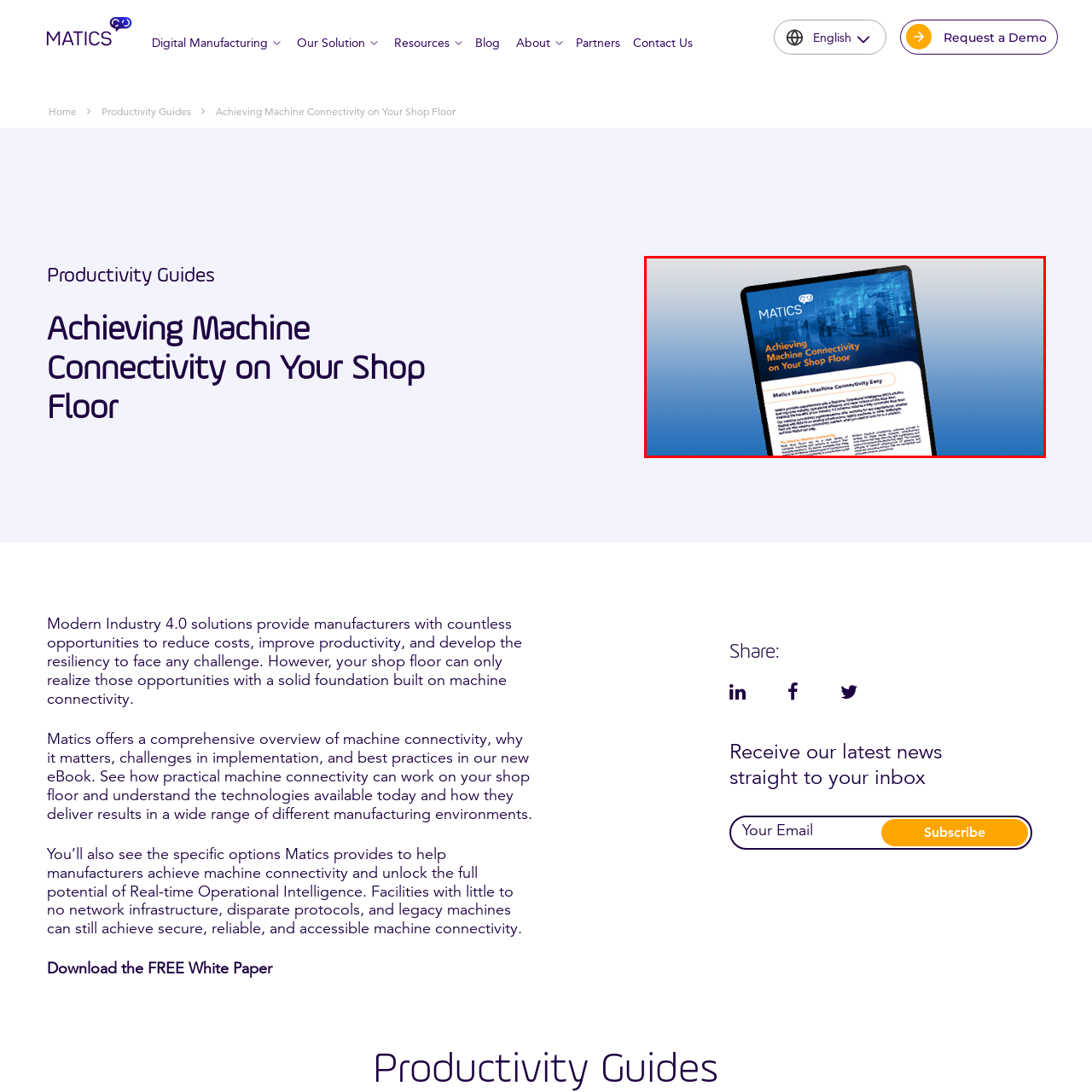View the part of the image surrounded by red, What is the color of the digital tablet's background? Respond with a concise word or phrase.

Vibrant blue